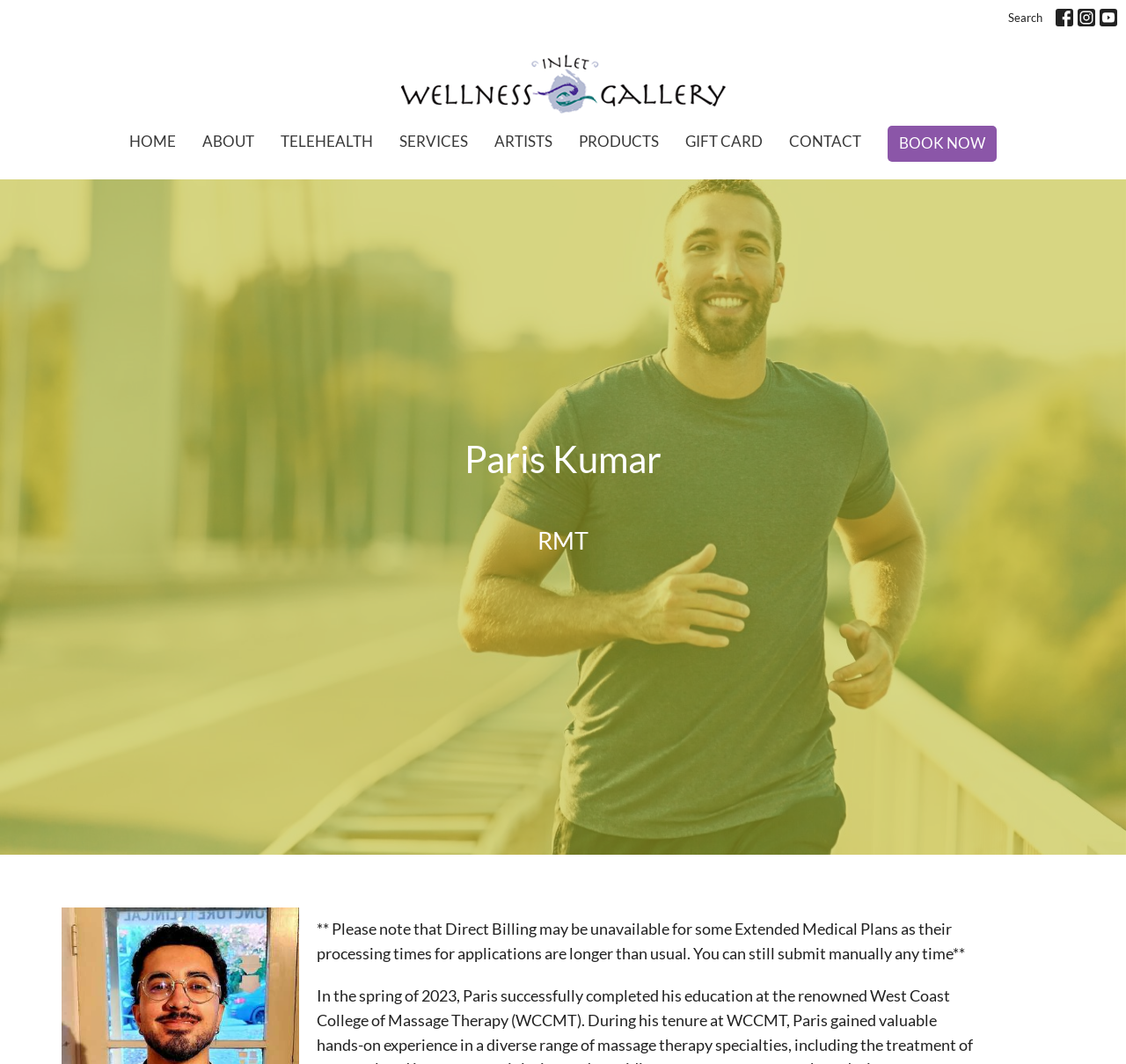Show the bounding box coordinates for the HTML element as described: "alt="Inlet Wellness Gallery"".

[0.356, 0.05, 0.644, 0.11]